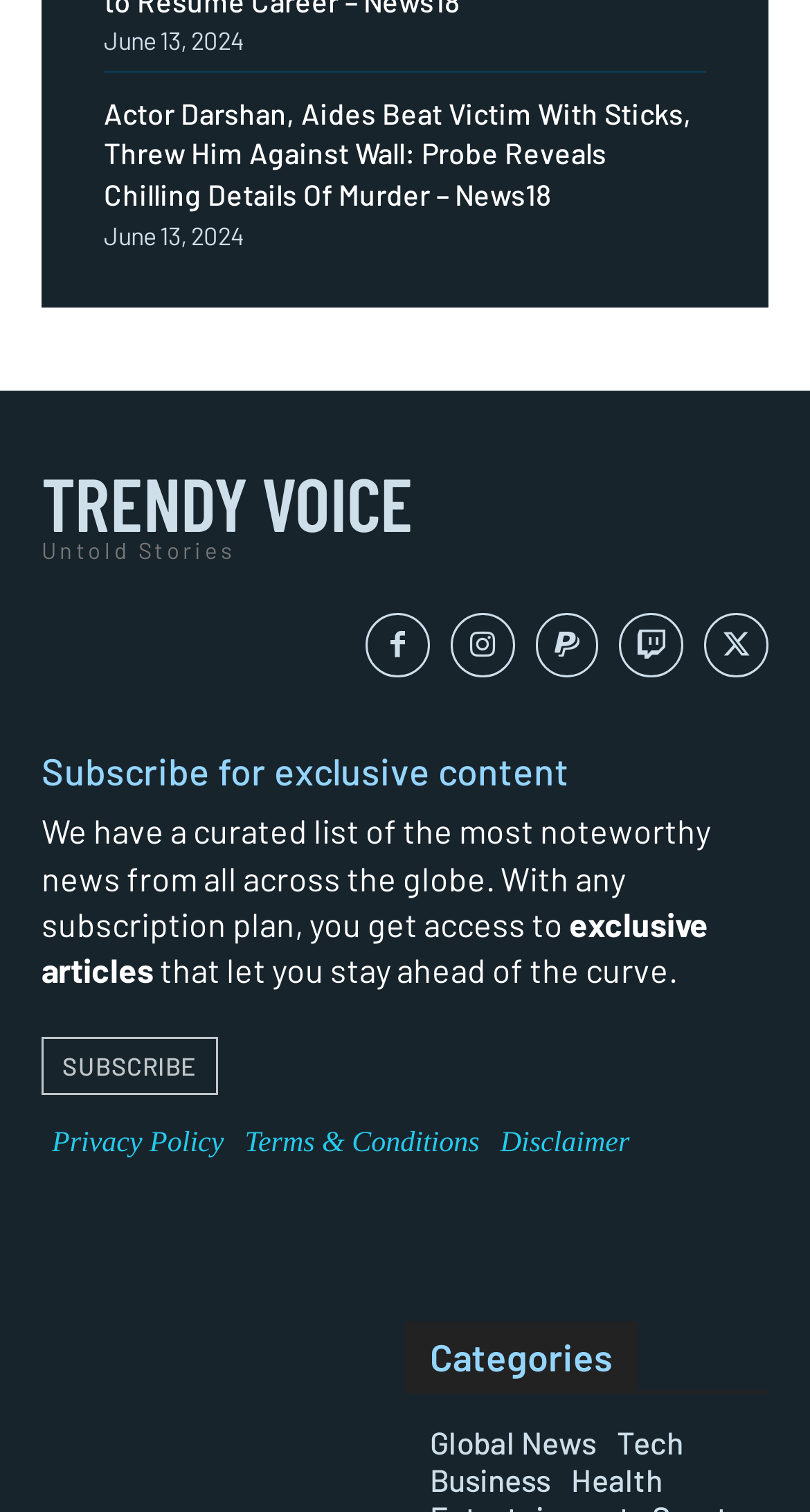Please find and report the bounding box coordinates of the element to click in order to perform the following action: "Check the Privacy Policy". The coordinates should be expressed as four float numbers between 0 and 1, in the format [left, top, right, bottom].

[0.051, 0.724, 0.289, 0.79]